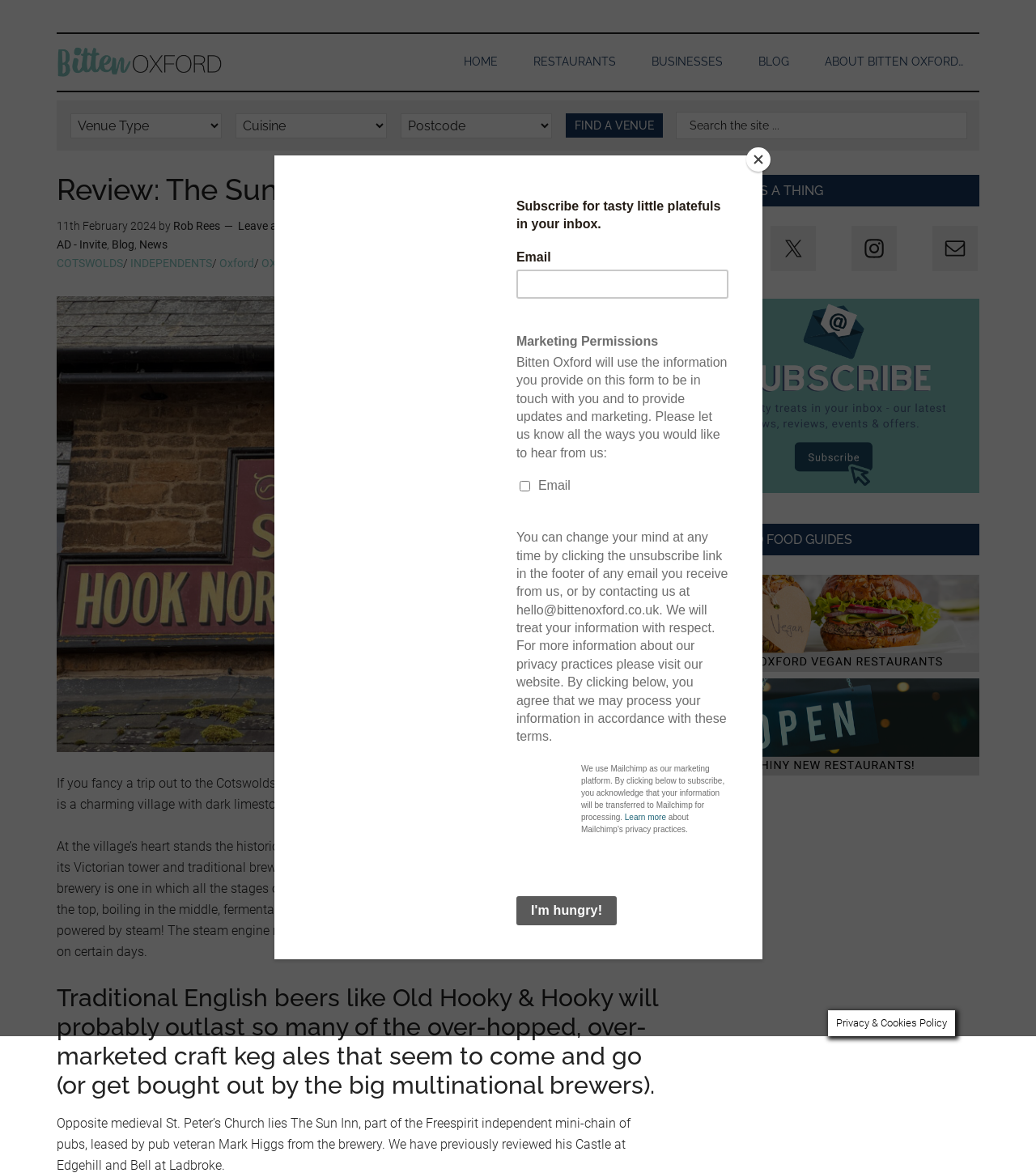Identify the bounding box coordinates of the section to be clicked to complete the task described by the following instruction: "Visit the Bitten Oxford Food & Restaurant Reviews page". The coordinates should be four float numbers between 0 and 1, formatted as [left, top, right, bottom].

[0.055, 0.029, 0.215, 0.077]